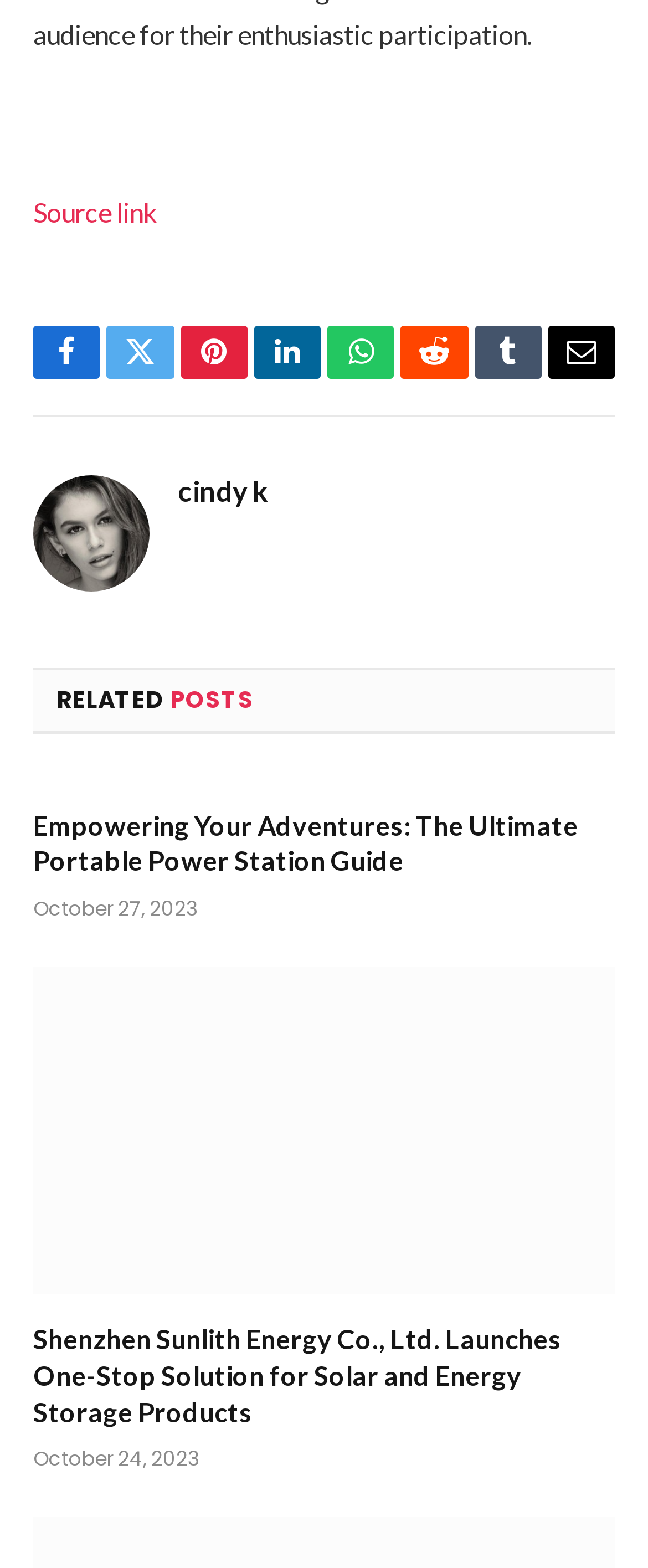What is the company name mentioned in the second article?
From the image, respond using a single word or phrase.

Shenzhen Sunlith Energy Co., Ltd.